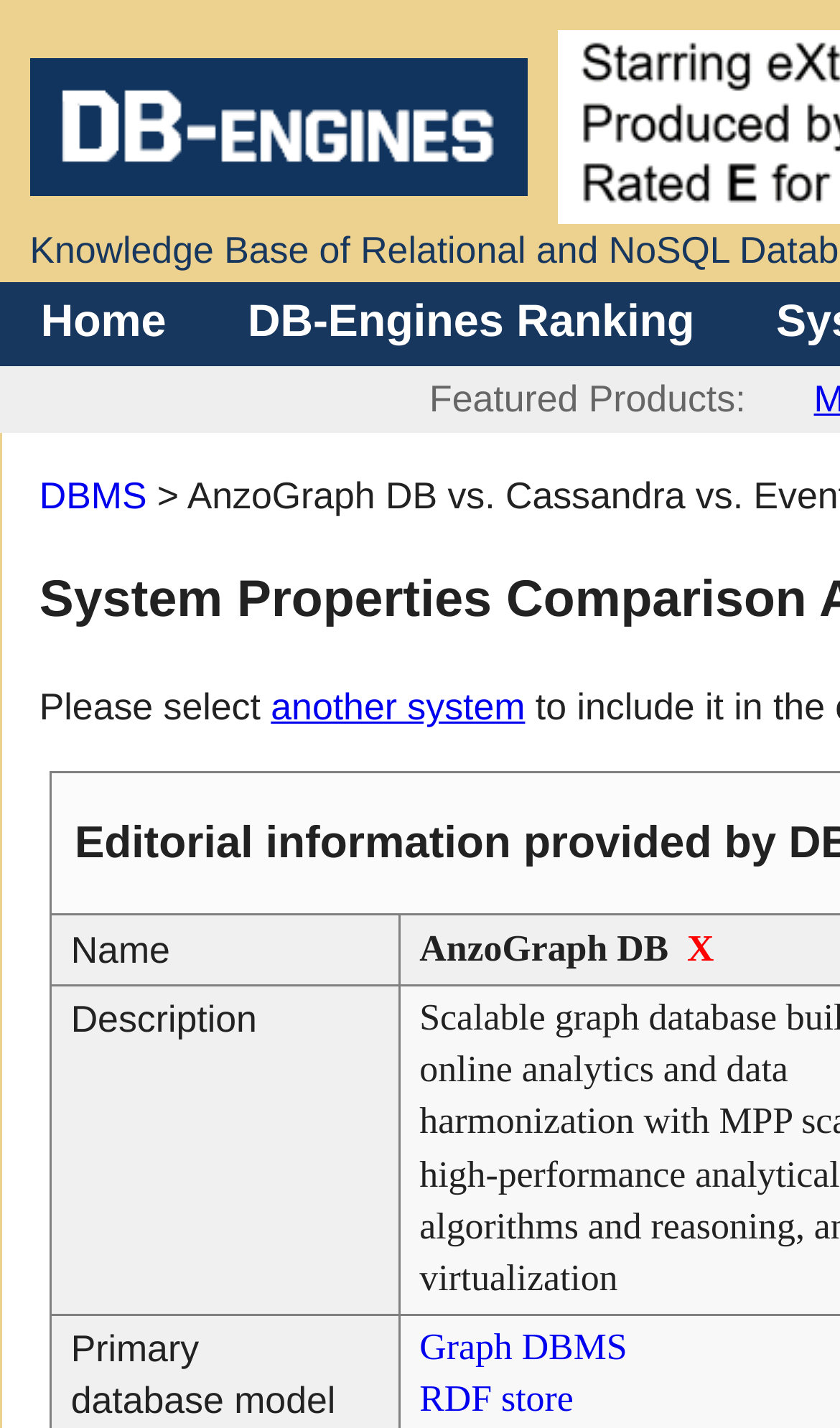Find and generate the main title of the webpage.

System Properties Comparison AnzoGraph DB vs. Cassandra vs. EventStoreDB